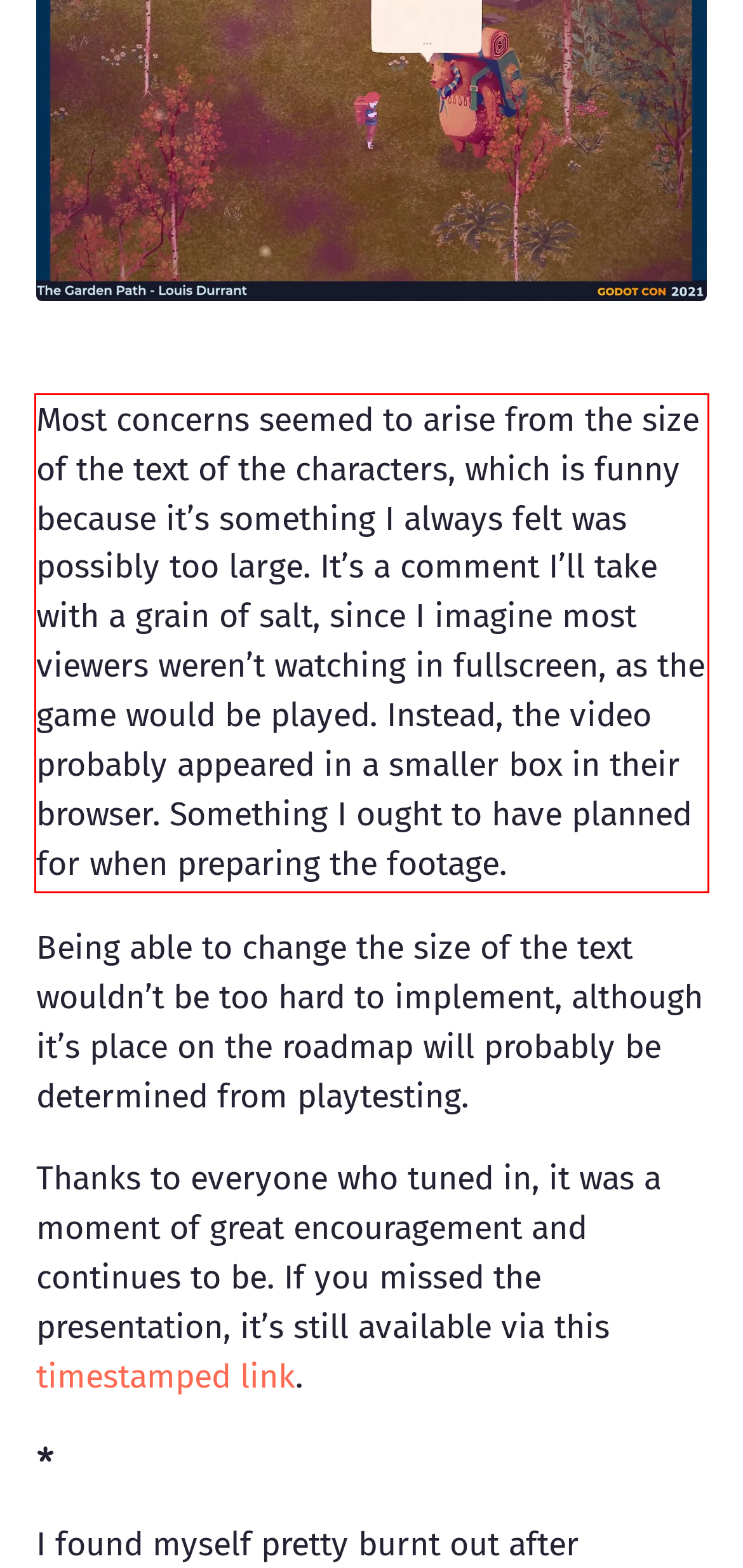You are given a screenshot showing a webpage with a red bounding box. Perform OCR to capture the text within the red bounding box.

Most concerns seemed to arise from the size of the text of the characters, which is funny because it’s something I always felt was possibly too large. It’s a comment I’ll take with a grain of salt, since I imagine most viewers weren’t watching in fullscreen, as the game would be played. Instead, the video probably appeared in a smaller box in their browser. Something I ought to have planned for when preparing the footage.